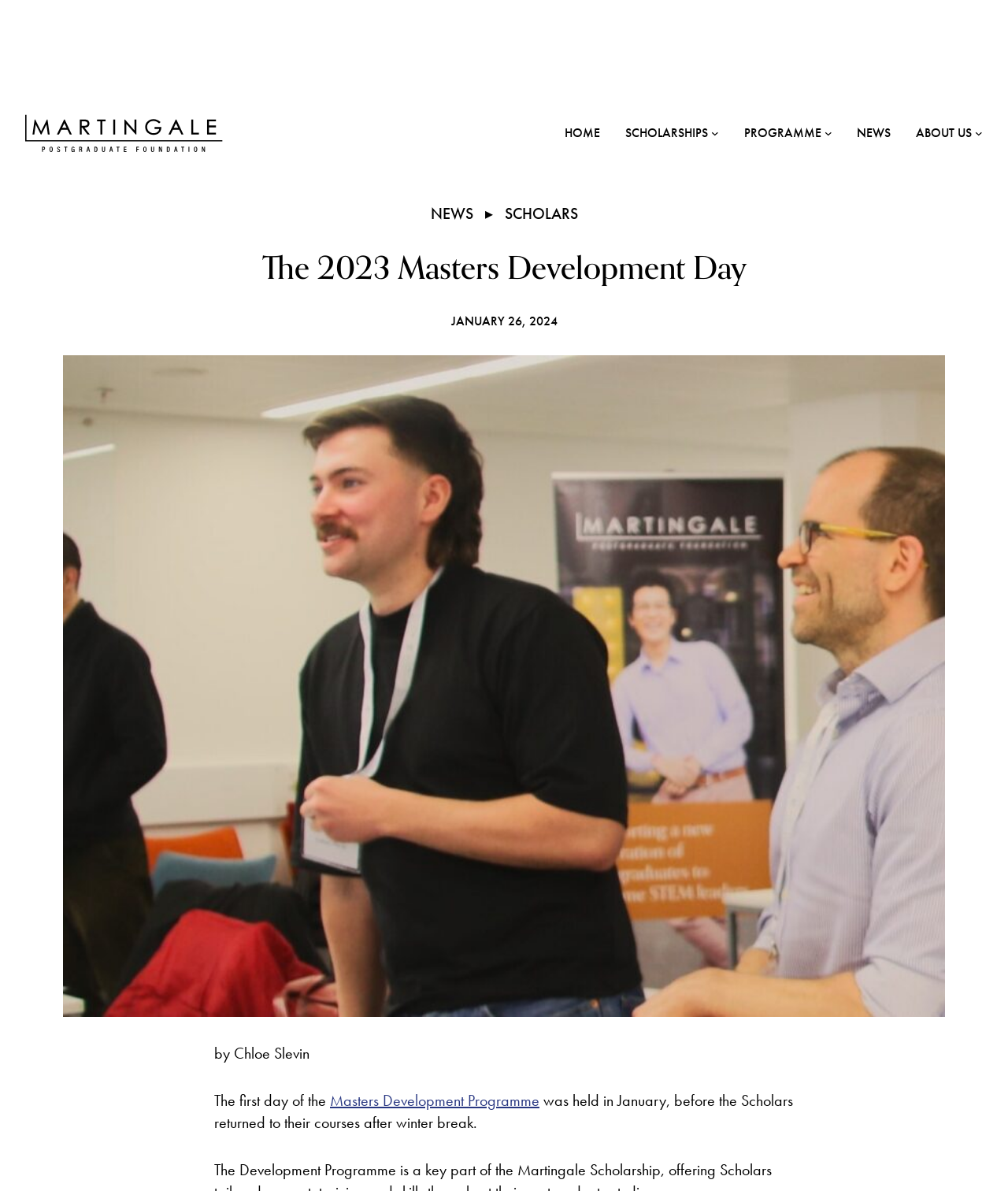What is the date of the Masters Development Day? Using the information from the screenshot, answer with a single word or phrase.

JANUARY 26, 2024